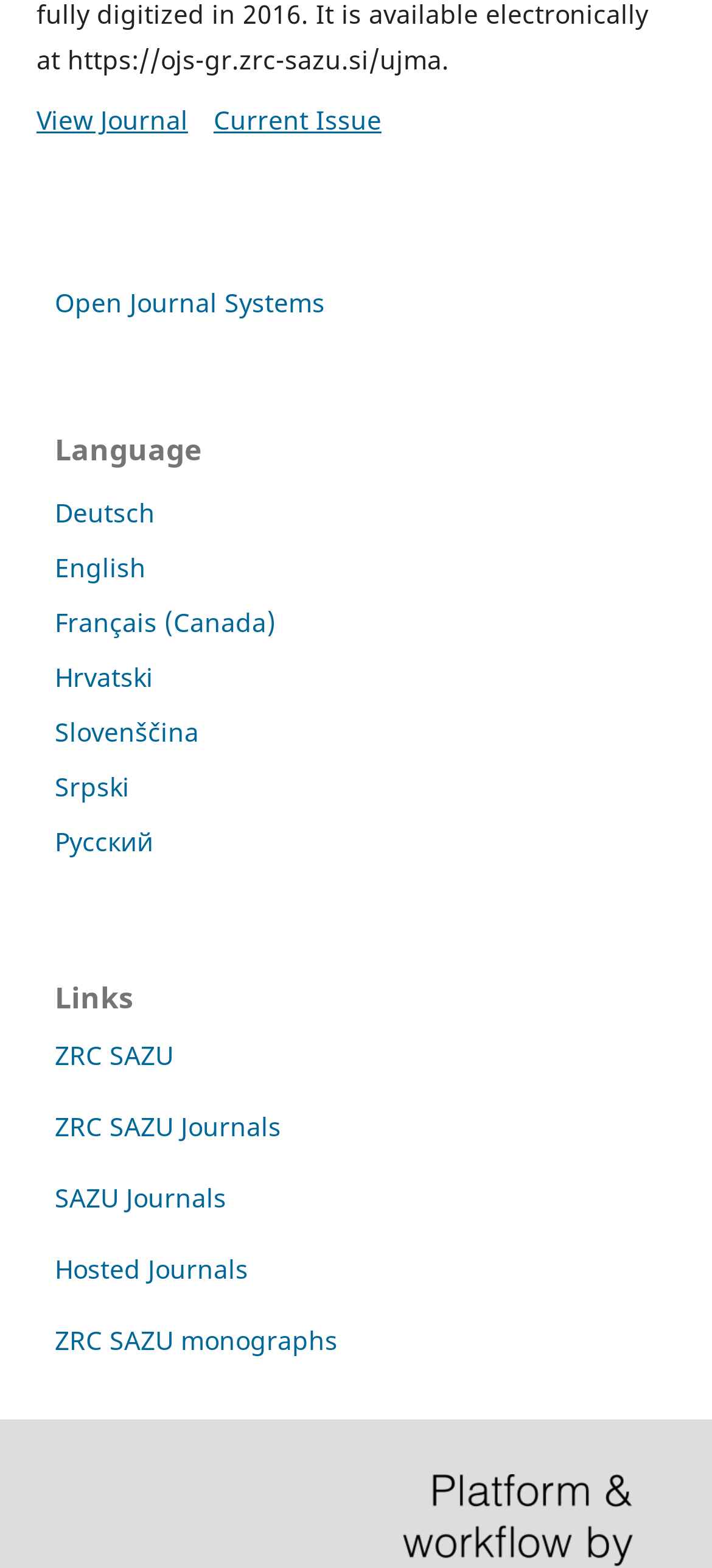What is the name of the journal system?
Carefully analyze the image and provide a detailed answer to the question.

I found the link 'Open Journal Systems' in the sidebar, which suggests that it is the name of the journal system used by this website.